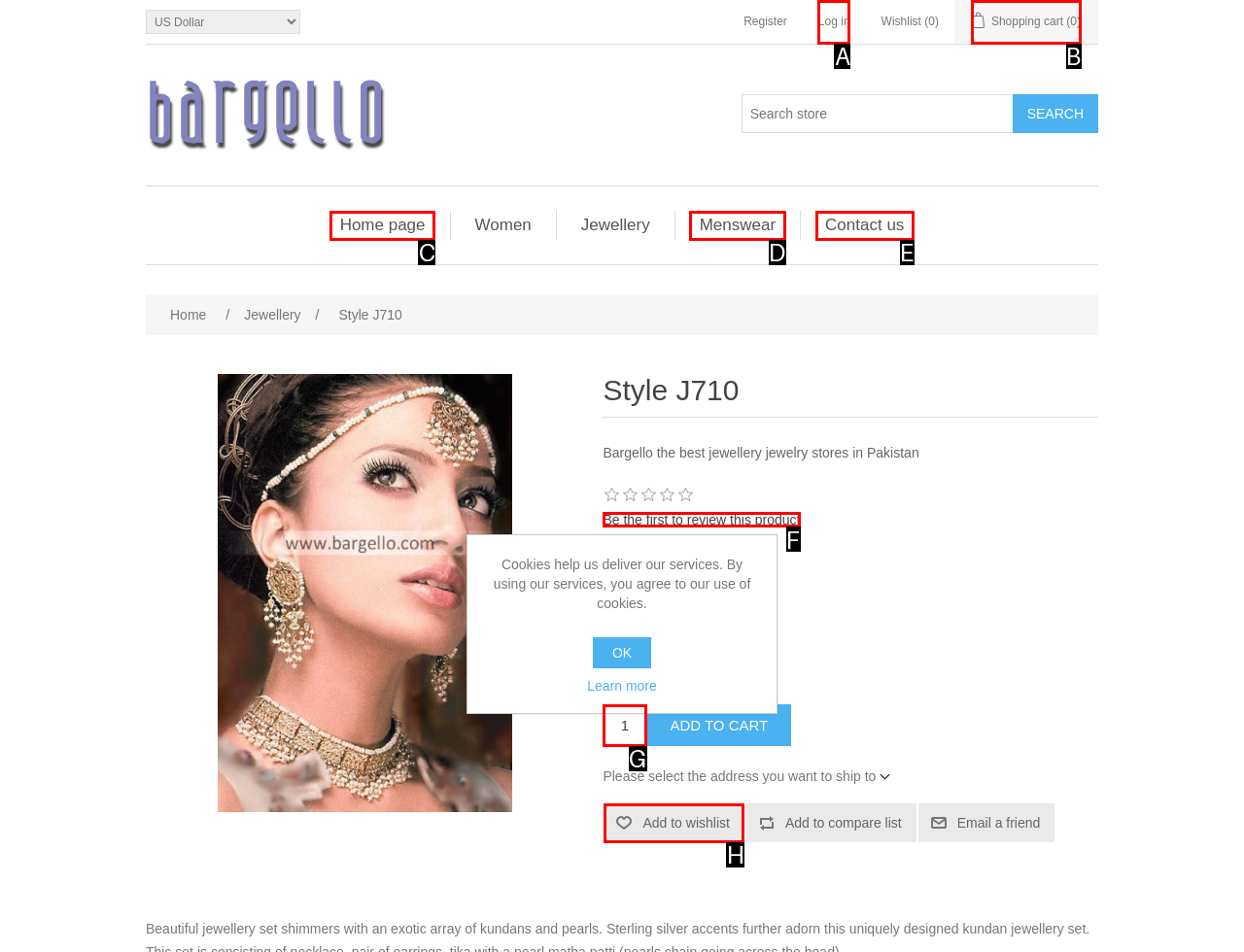Determine which HTML element I should select to execute the task: Contact us
Reply with the corresponding option's letter from the given choices directly.

None